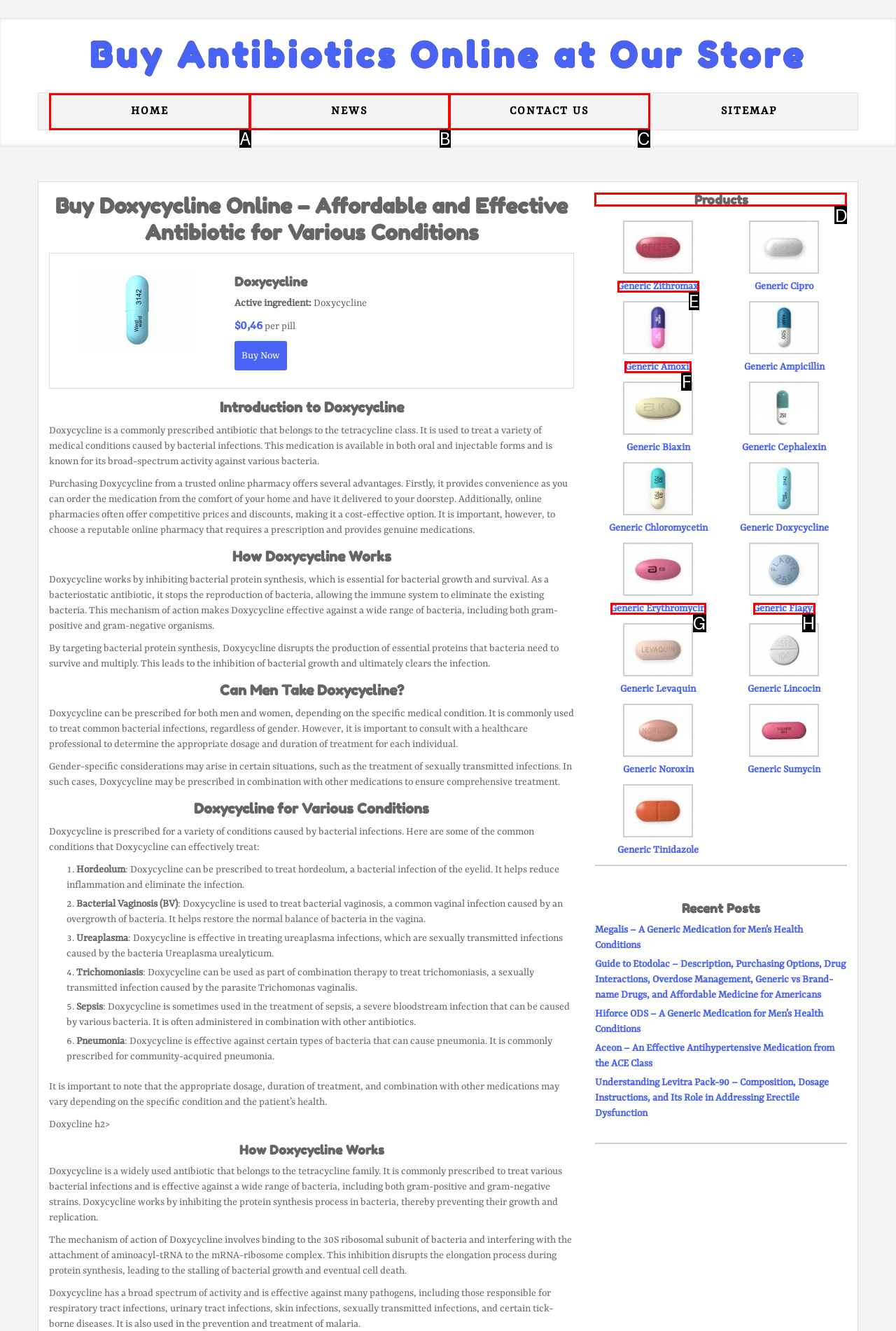Select the letter associated with the UI element you need to click to perform the following action: Check Products
Reply with the correct letter from the options provided.

D